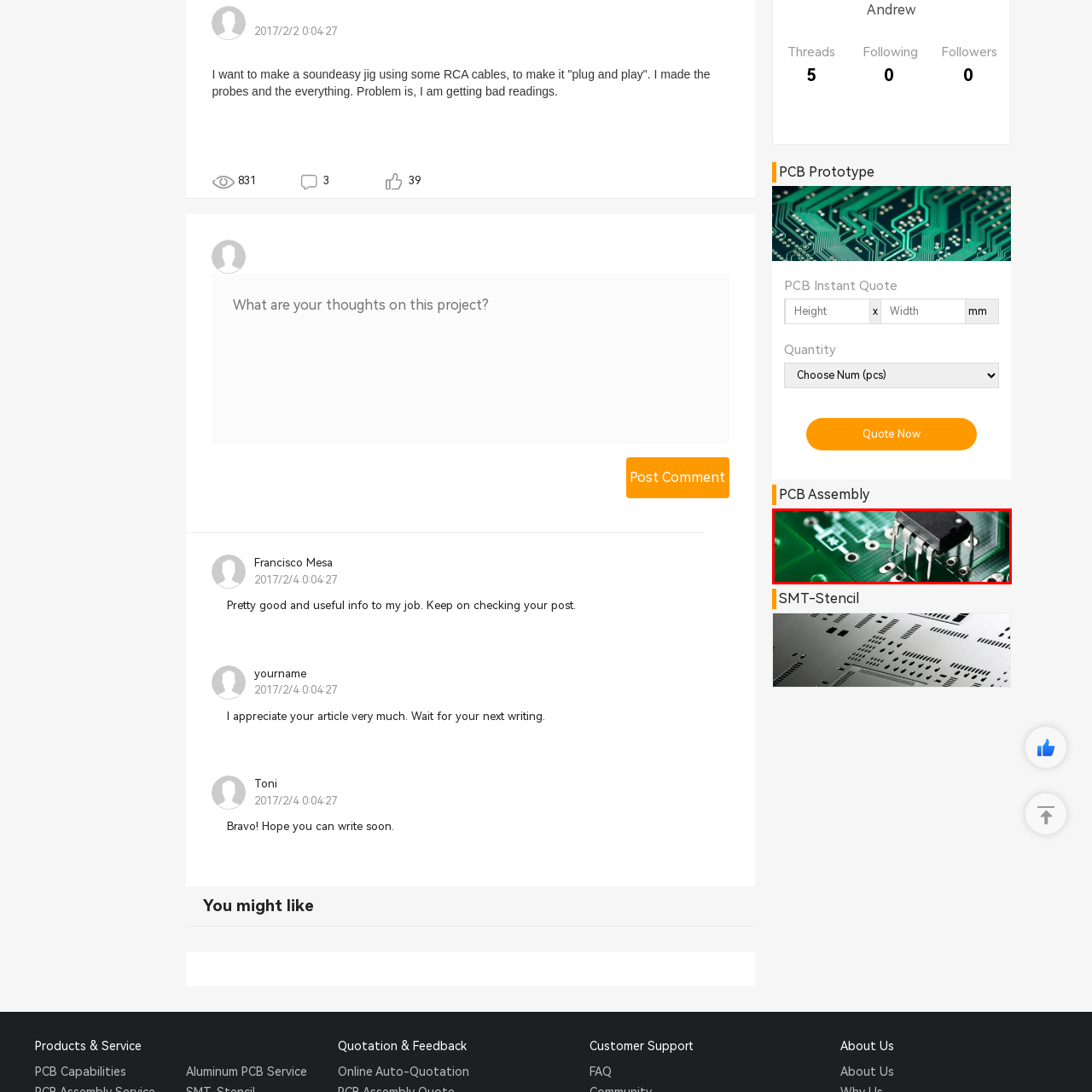Give a detailed account of the visual elements present in the image highlighted by the red border.

The image showcases a close-up view of a printed circuit board (PCB), highlighting a black integrated circuit (IC) chip prominently positioned at the center. The chip features multiple metal pins gracefully extending downward, indicating its connection points for soldering onto the board. Surrounding the chip, the PCB displays intricate pathways and copper traces, characteristic of electronic circuits, all set against a vibrant green background. This detailed imagery encapsulates the precision and complexity involved in electronic assembly, making it relevant to topics like PCB prototyping and assembly processes.